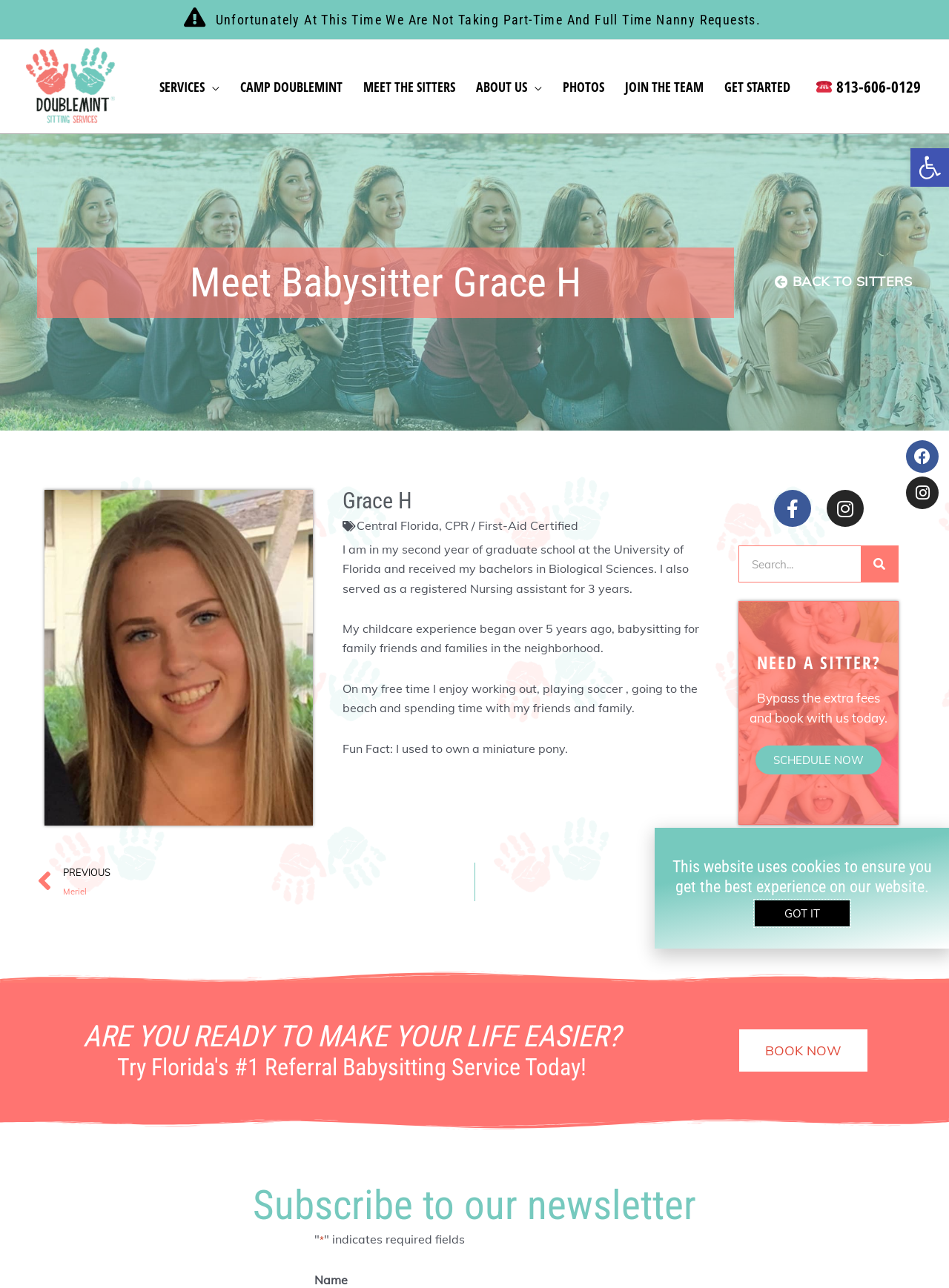Specify the bounding box coordinates of the region I need to click to perform the following instruction: "Search for something". The coordinates must be four float numbers in the range of 0 to 1, i.e., [left, top, right, bottom].

[0.778, 0.424, 0.947, 0.452]